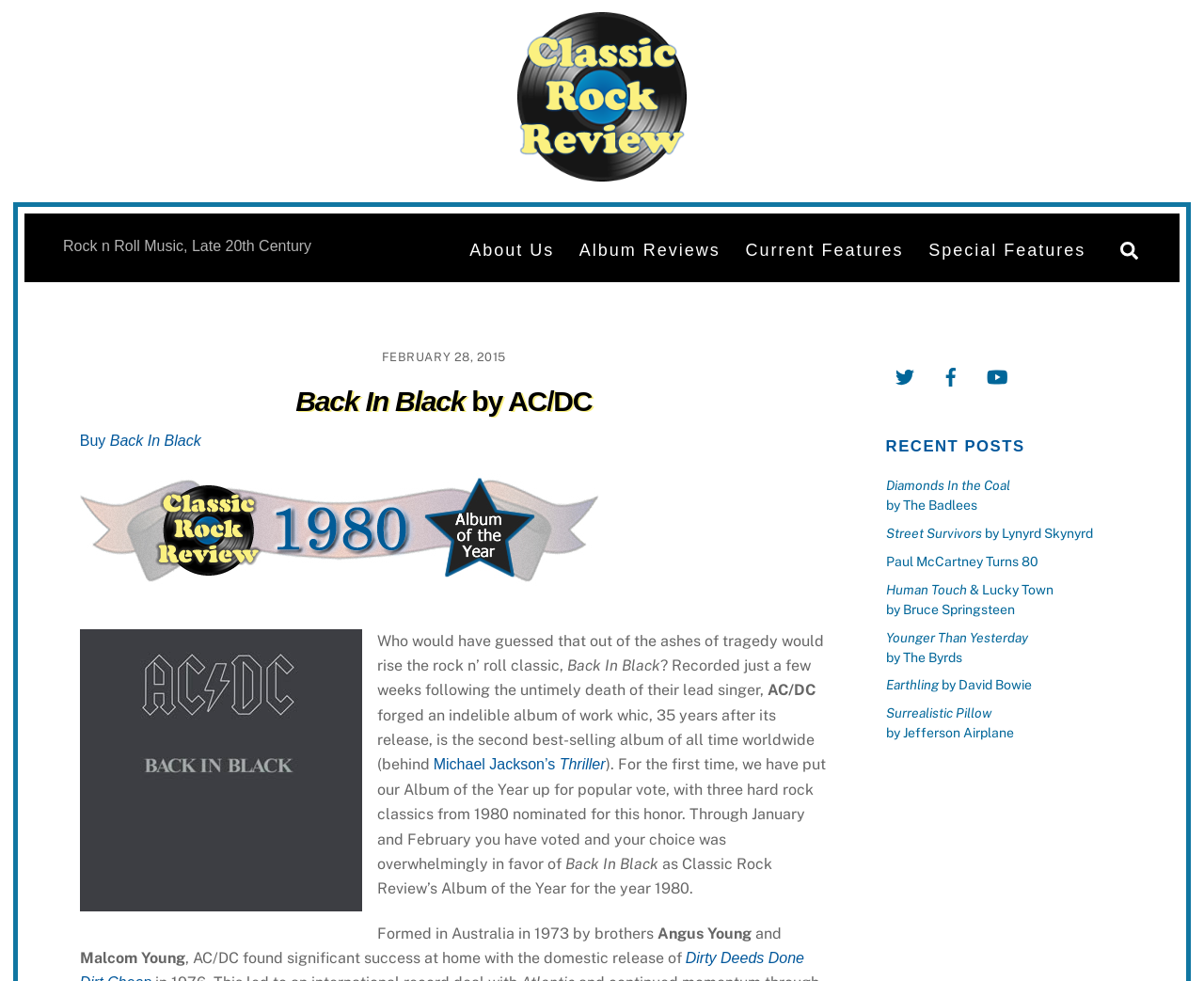How many recent posts are listed?
Offer a detailed and full explanation in response to the question.

There are seven recent posts listed under the heading 'RECENT POSTS', each with a link to a different article.